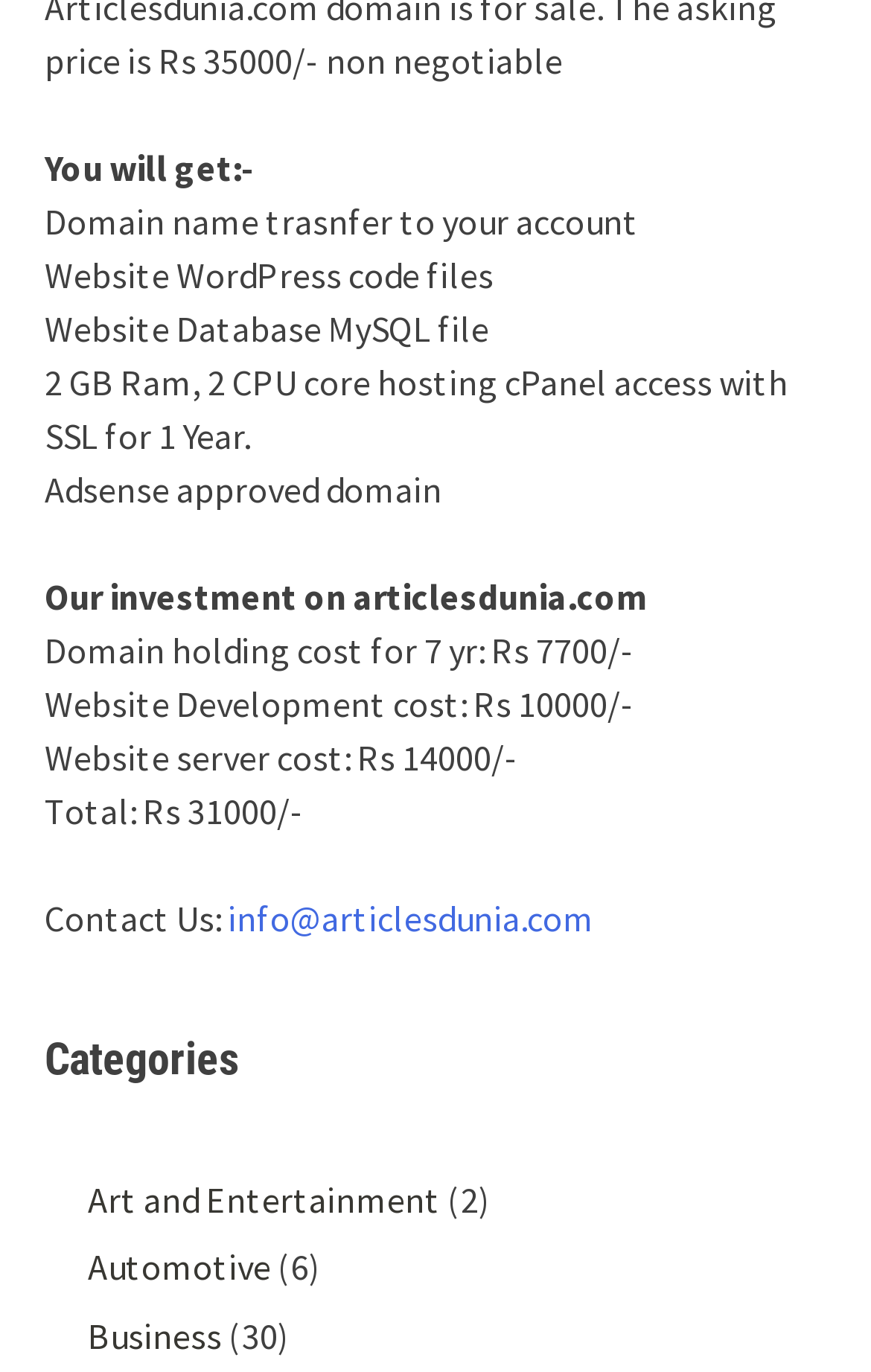Please determine the bounding box coordinates of the element's region to click for the following instruction: "Explore Automotive category".

[0.1, 0.907, 0.311, 0.94]